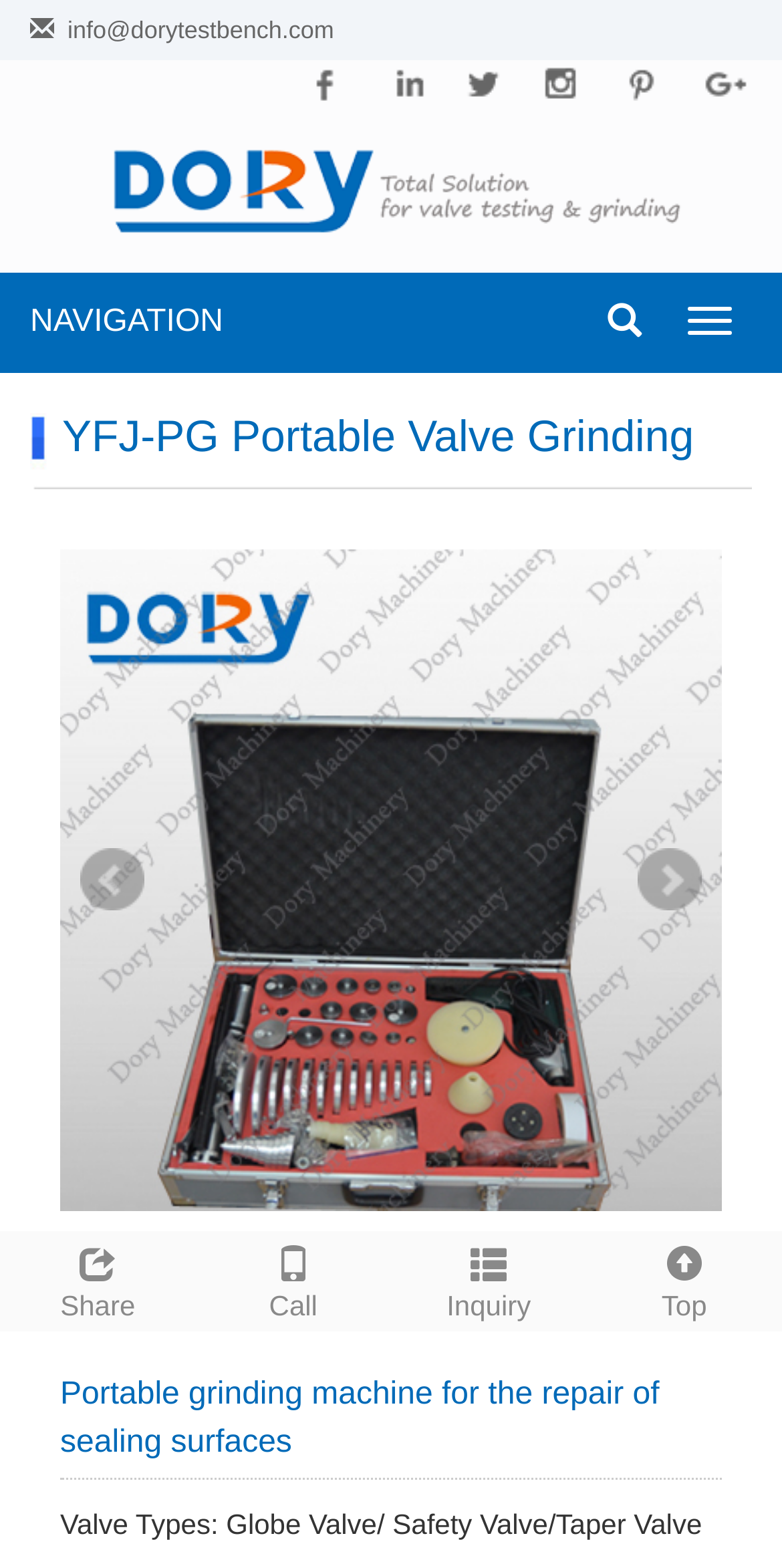Please identify the bounding box coordinates for the region that you need to click to follow this instruction: "Check metal price".

None